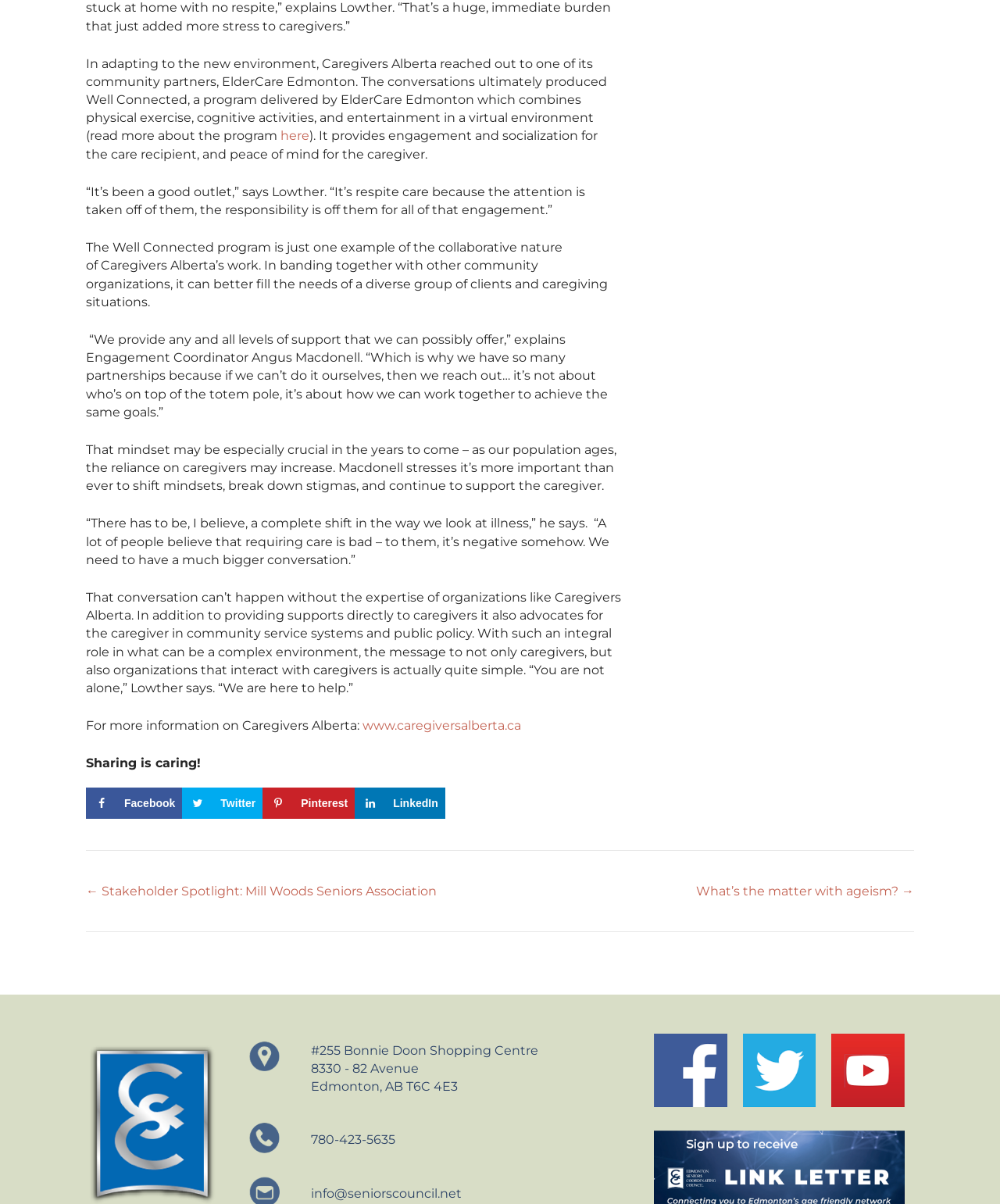Please predict the bounding box coordinates of the element's region where a click is necessary to complete the following instruction: "Click on the 'buyer’s inspection' link". The coordinates should be represented by four float numbers between 0 and 1, i.e., [left, top, right, bottom].

None